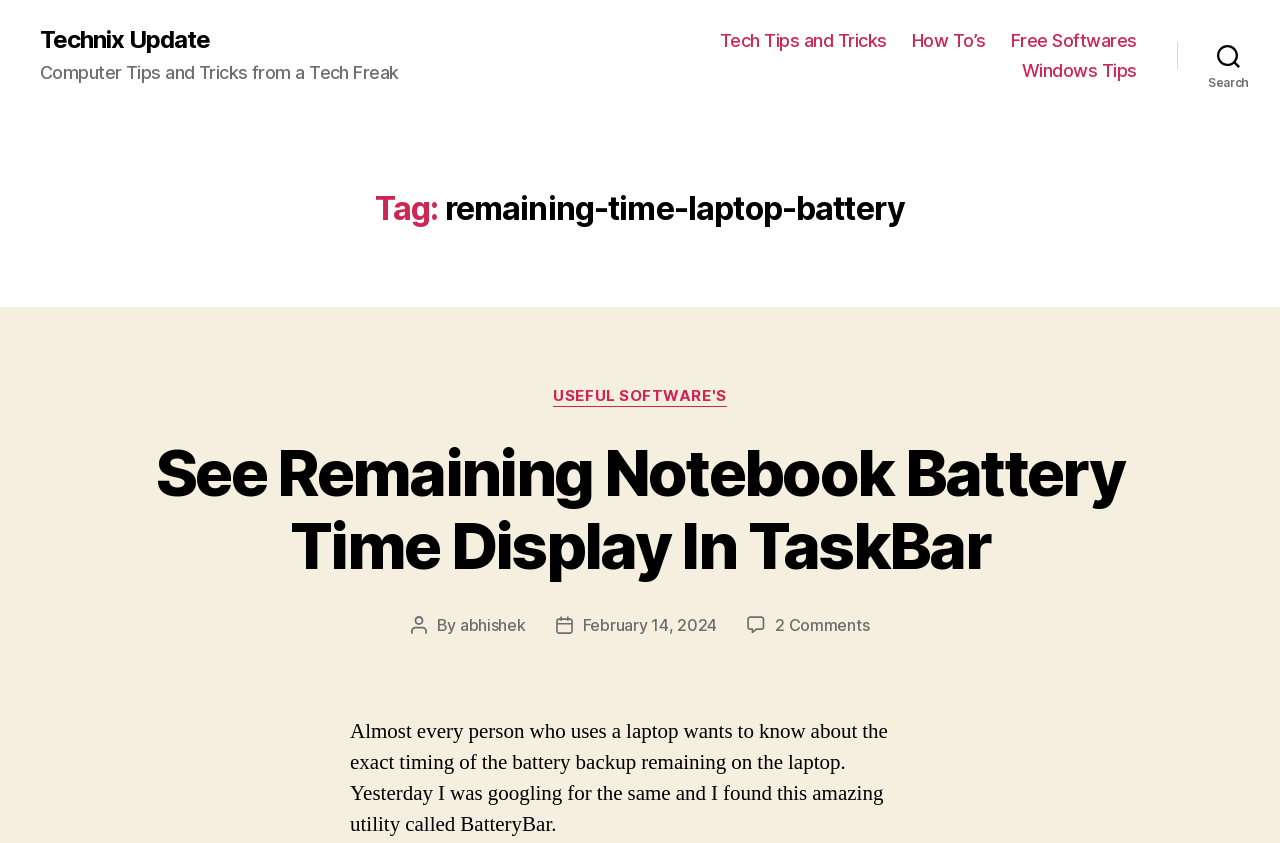Please mark the clickable region by giving the bounding box coordinates needed to complete this instruction: "go to the Technix Update homepage".

[0.031, 0.033, 0.164, 0.062]